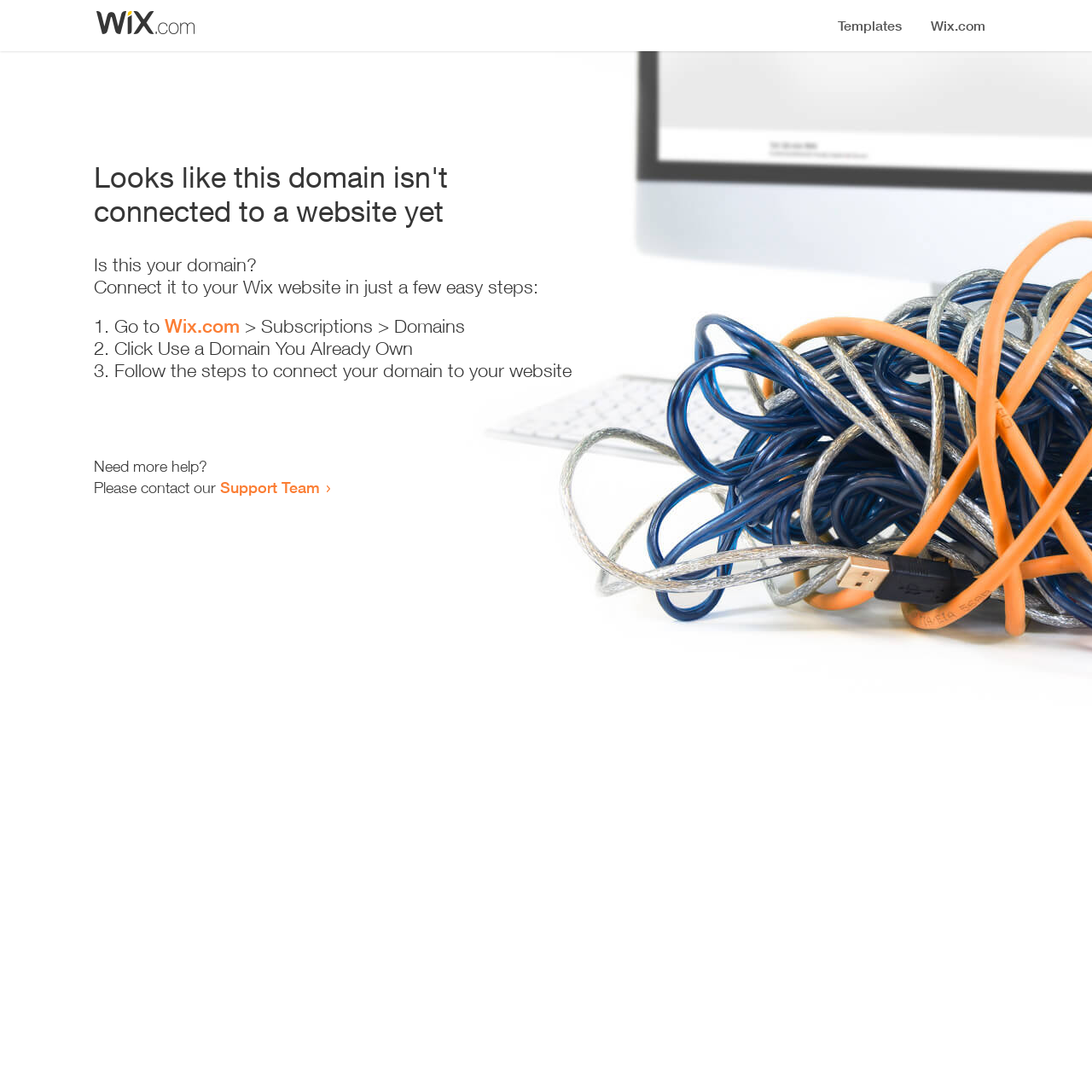What is the purpose of this webpage?
Using the image, give a concise answer in the form of a single word or short phrase.

Domain connection guide